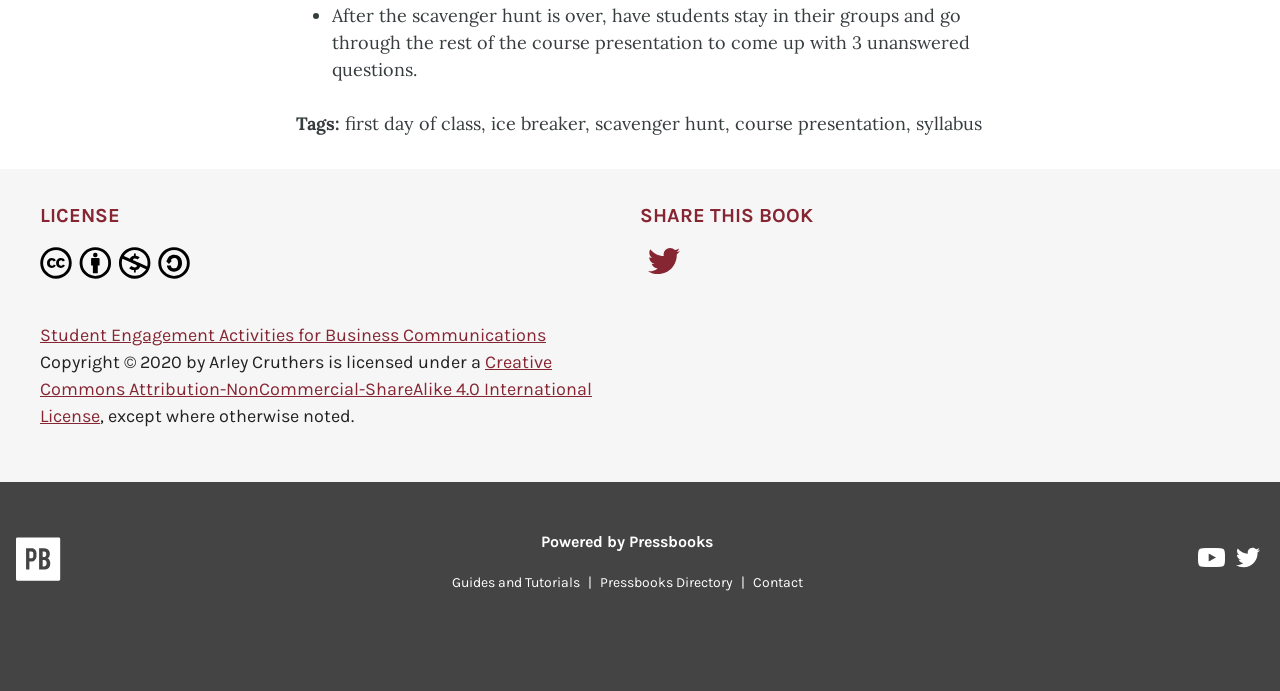Given the element description, predict the bounding box coordinates in the format (top-left x, top-left y, bottom-right x, bottom-right y), using floating point numbers between 0 and 1: parent_node: Powered by Pressbooks title="Pressbooks"

[0.012, 0.777, 0.048, 0.852]